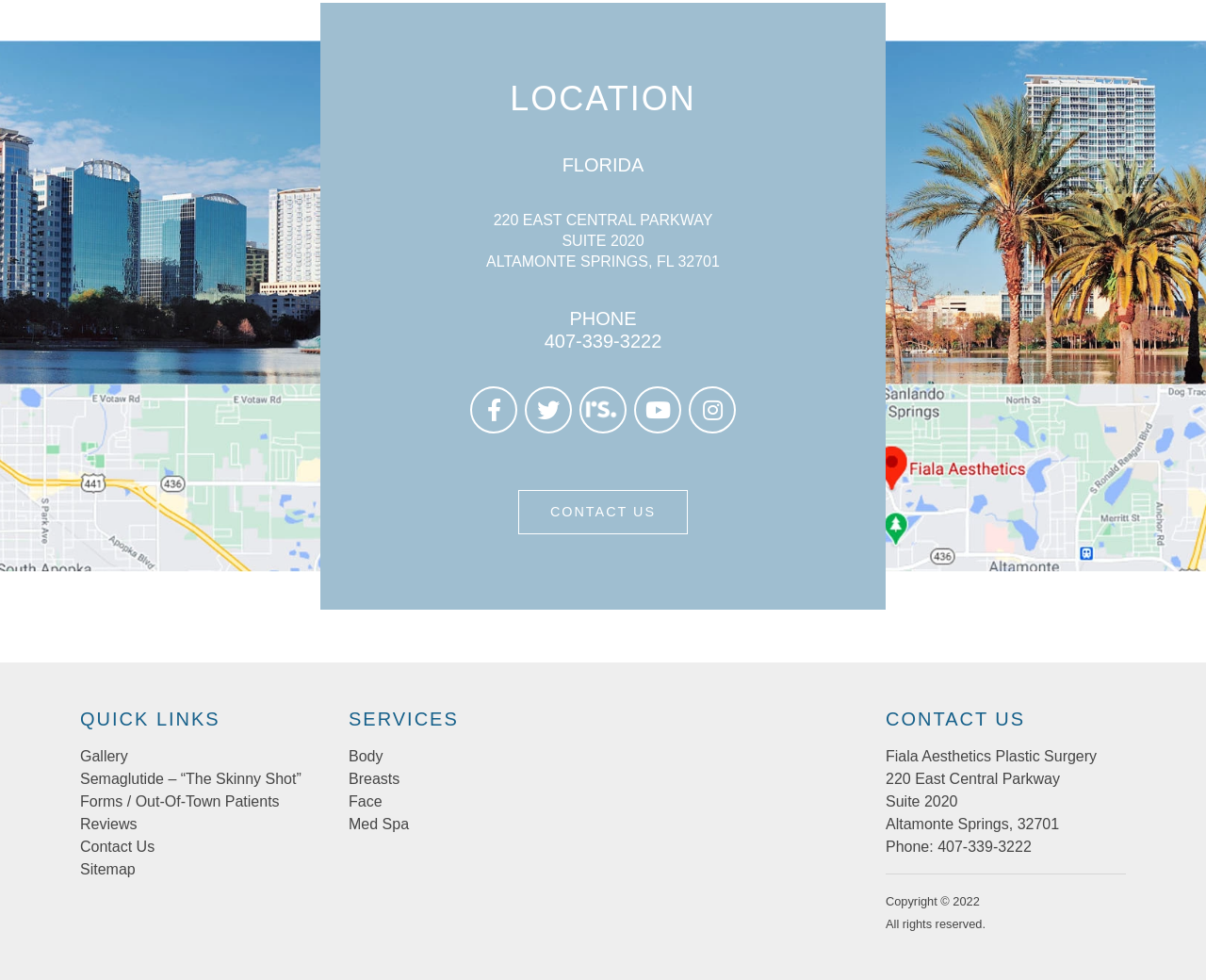Identify the bounding box coordinates for the element you need to click to achieve the following task: "Check Semaglutide – “The Skinny Shot” page". Provide the bounding box coordinates as four float numbers between 0 and 1, in the form [left, top, right, bottom].

[0.066, 0.787, 0.25, 0.803]